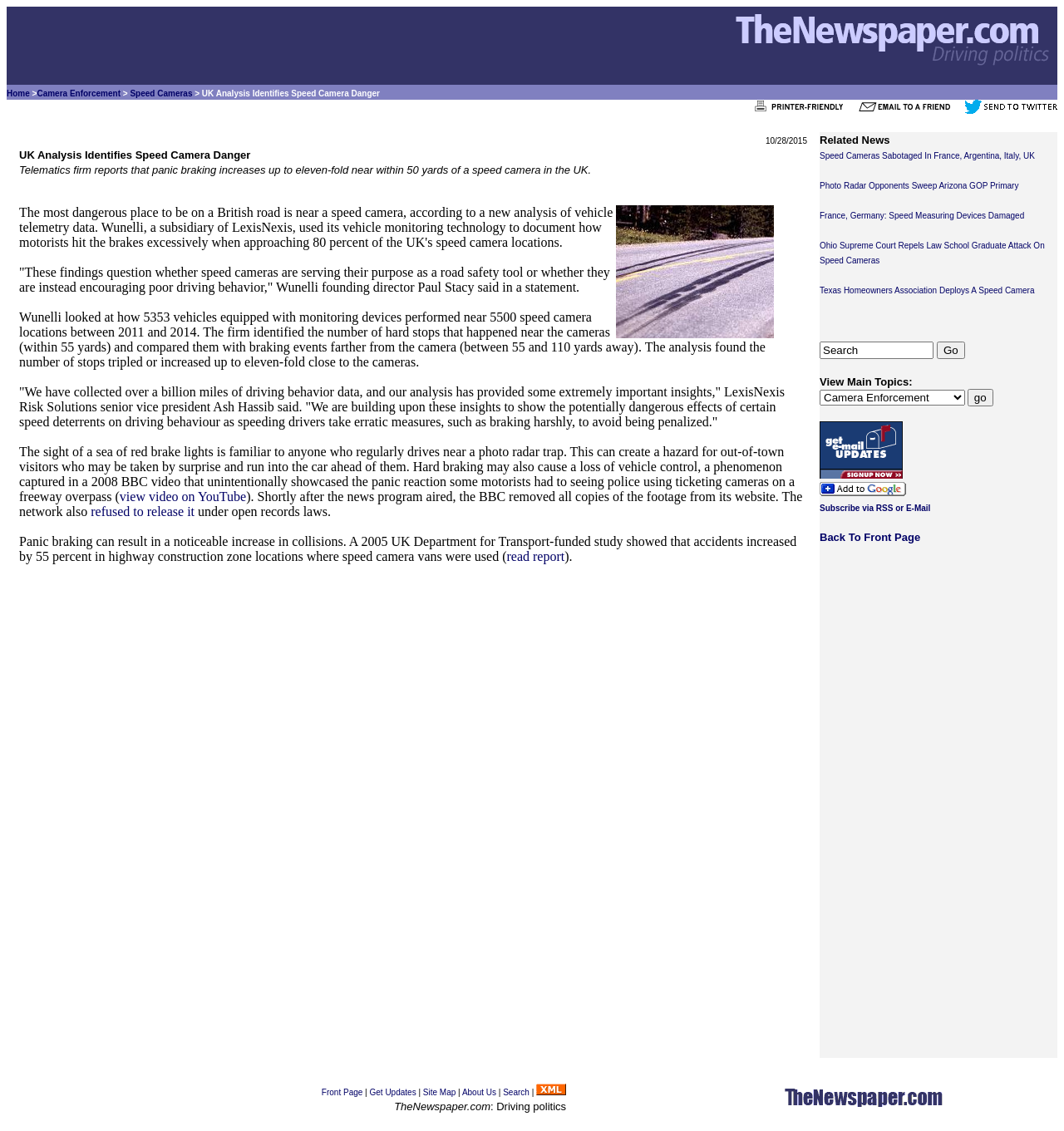Pinpoint the bounding box coordinates of the clickable element needed to complete the instruction: "View related news". The coordinates should be provided as four float numbers between 0 and 1: [left, top, right, bottom].

[0.77, 0.118, 0.836, 0.129]